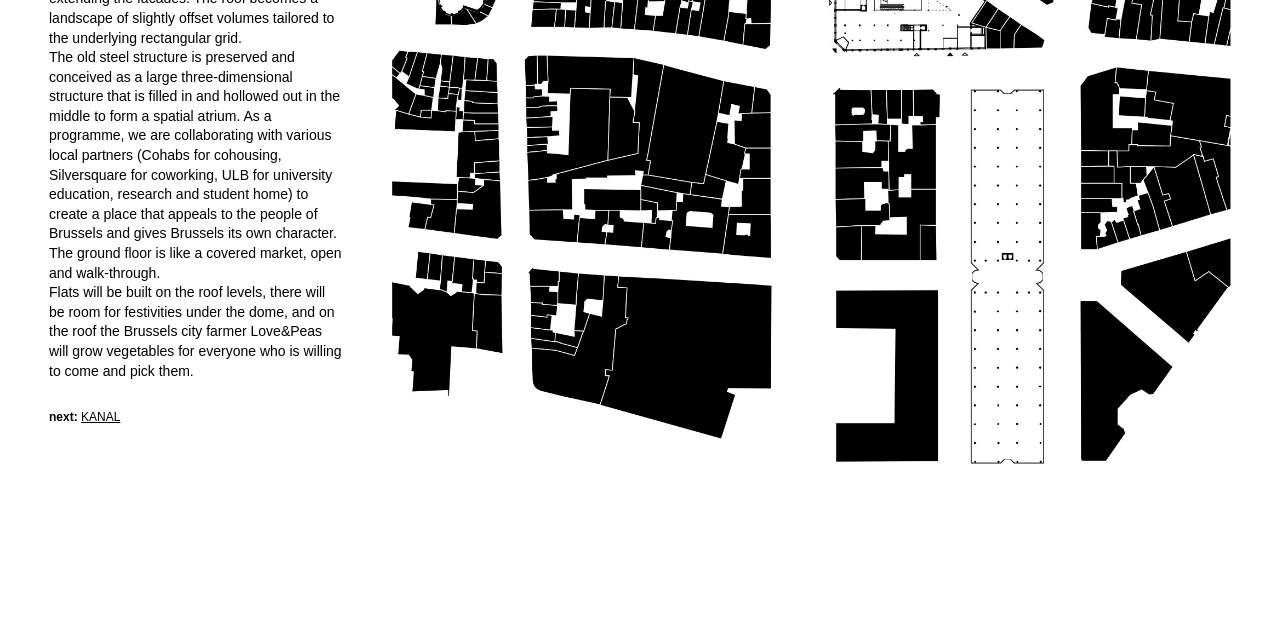Ascertain the bounding box coordinates for the UI element detailed here: "KANAL". The coordinates should be provided as [left, top, right, bottom] with each value being a float between 0 and 1.

[0.063, 0.641, 0.094, 0.663]